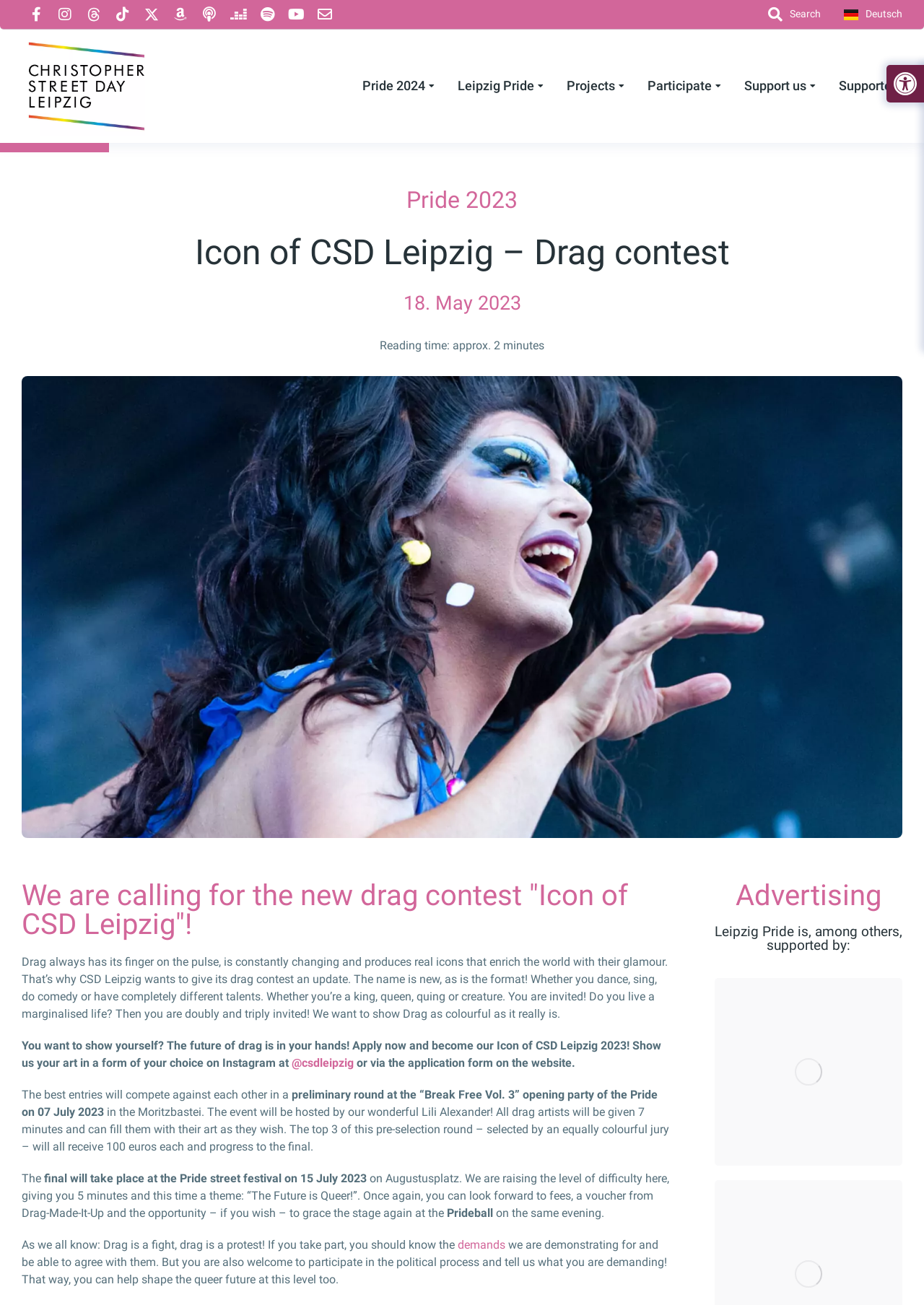Who will host the 'Break Free Vol. 3' opening party?
Please interpret the details in the image and answer the question thoroughly.

The host of the 'Break Free Vol. 3' opening party can be found in the text 'The event will be hosted by our wonderful Lili Alexander!' which is located in the middle of the webpage.